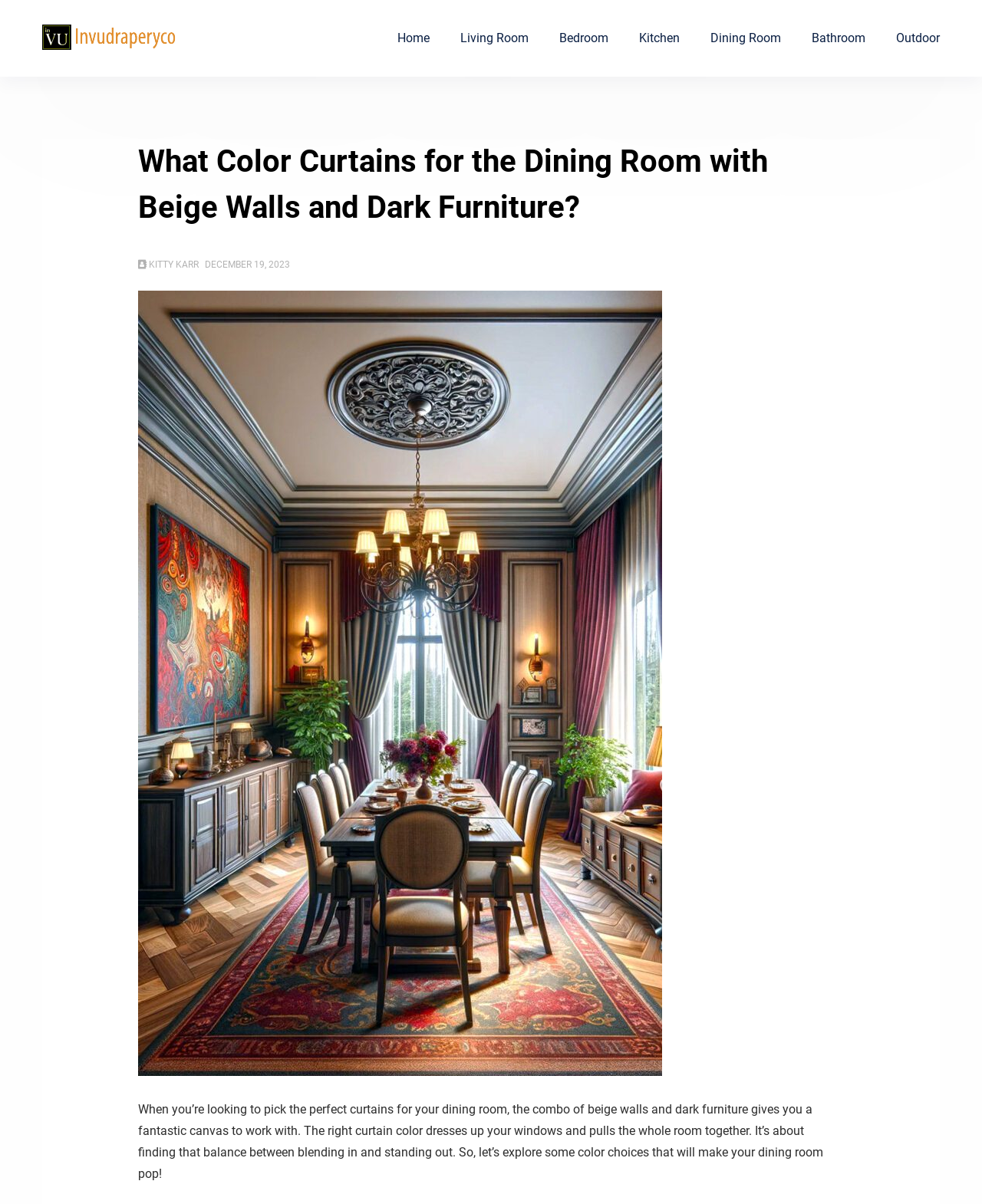Using the description: "Outdoor", determine the UI element's bounding box coordinates. Ensure the coordinates are in the format of four float numbers between 0 and 1, i.e., [left, top, right, bottom].

[0.897, 0.013, 0.957, 0.051]